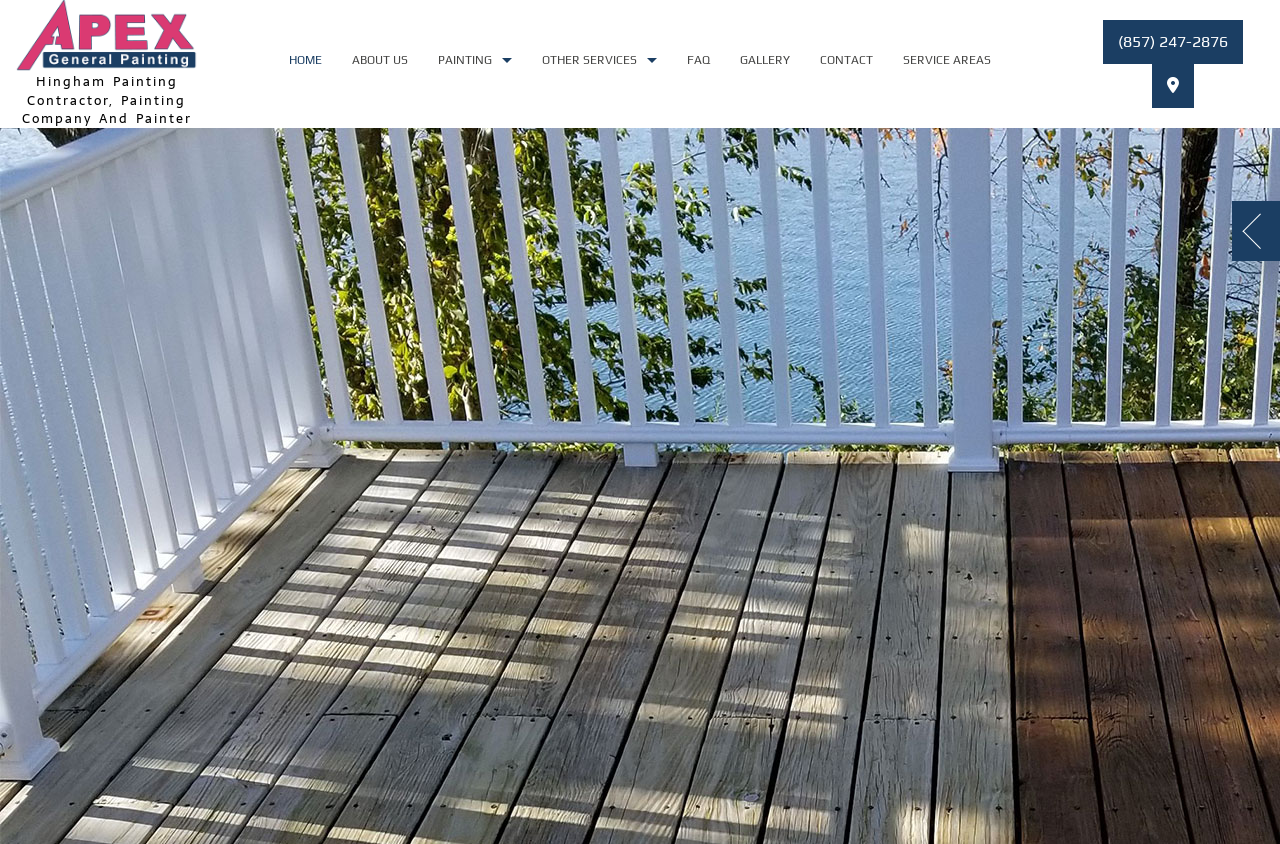Could you provide the bounding box coordinates for the portion of the screen to click to complete this instruction: "Click the HOME link"?

[0.214, 0.045, 0.263, 0.098]